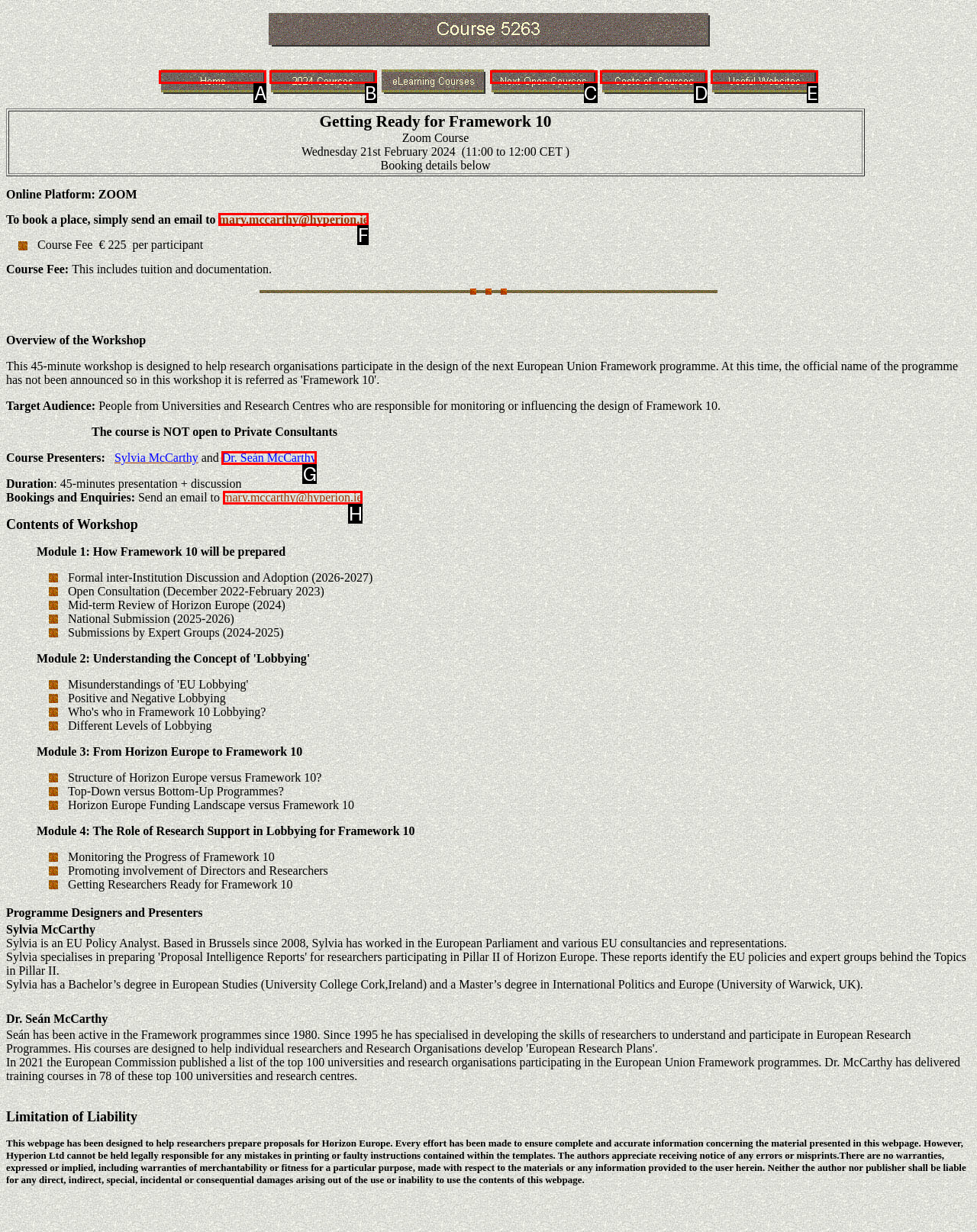Tell me which one HTML element you should click to complete the following task: Upload an image to Google Lens
Answer with the option's letter from the given choices directly.

None